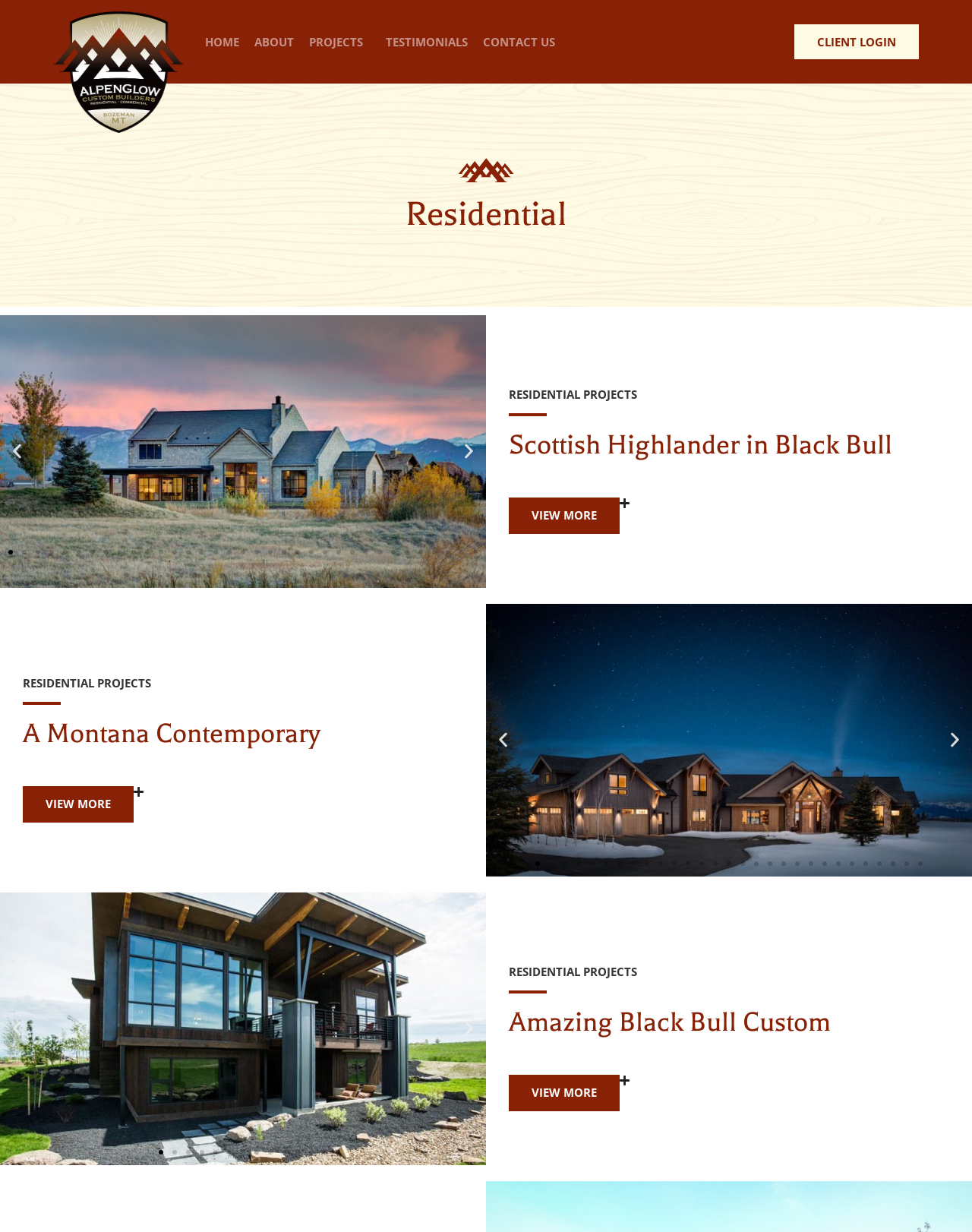Determine the bounding box coordinates of the clickable region to execute the instruction: "Login as a client". The coordinates should be four float numbers between 0 and 1, denoted as [left, top, right, bottom].

[0.817, 0.02, 0.945, 0.048]